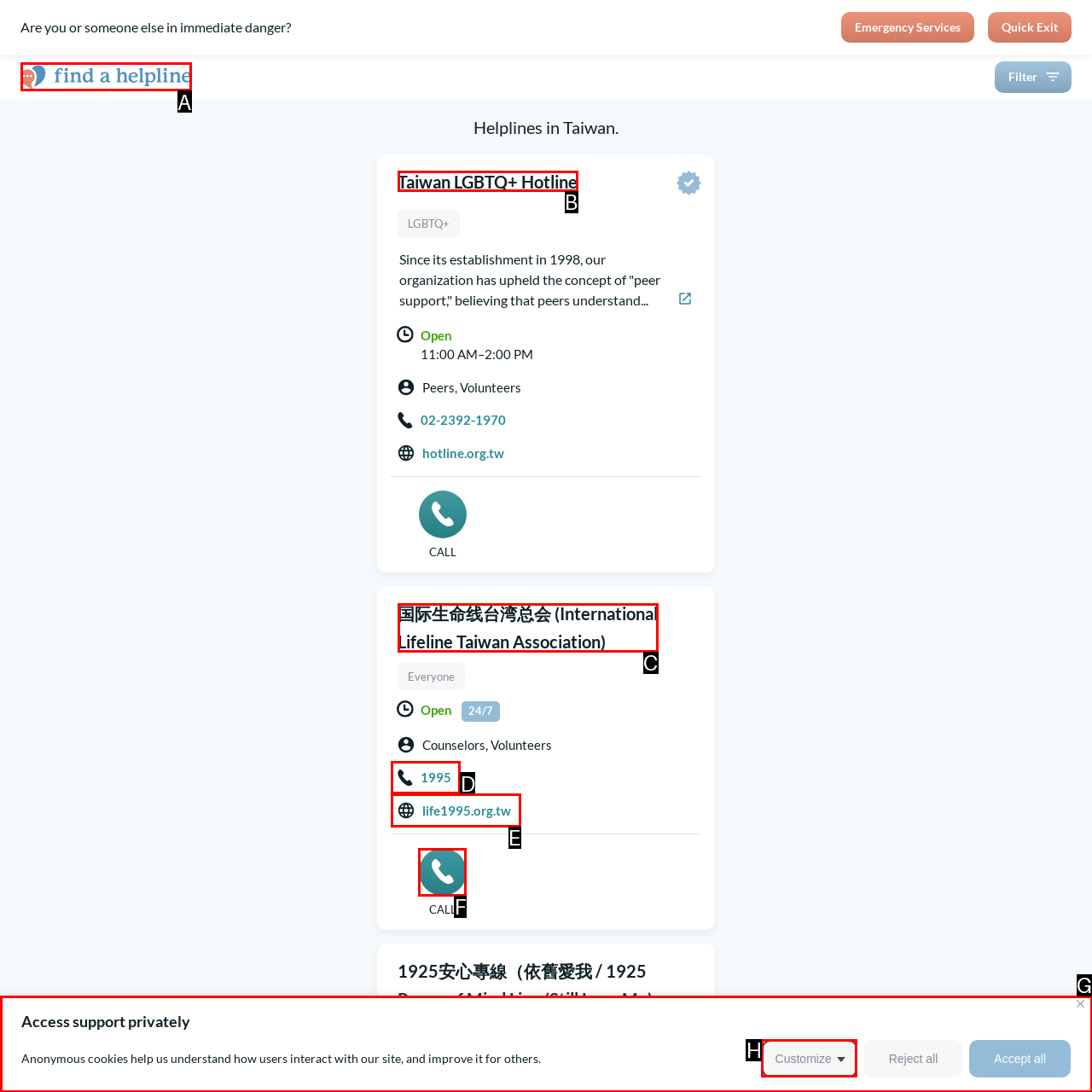Which option aligns with the description: 国际生命线台湾总会 (International Lifeline Taiwan Association)? Respond by selecting the correct letter.

C